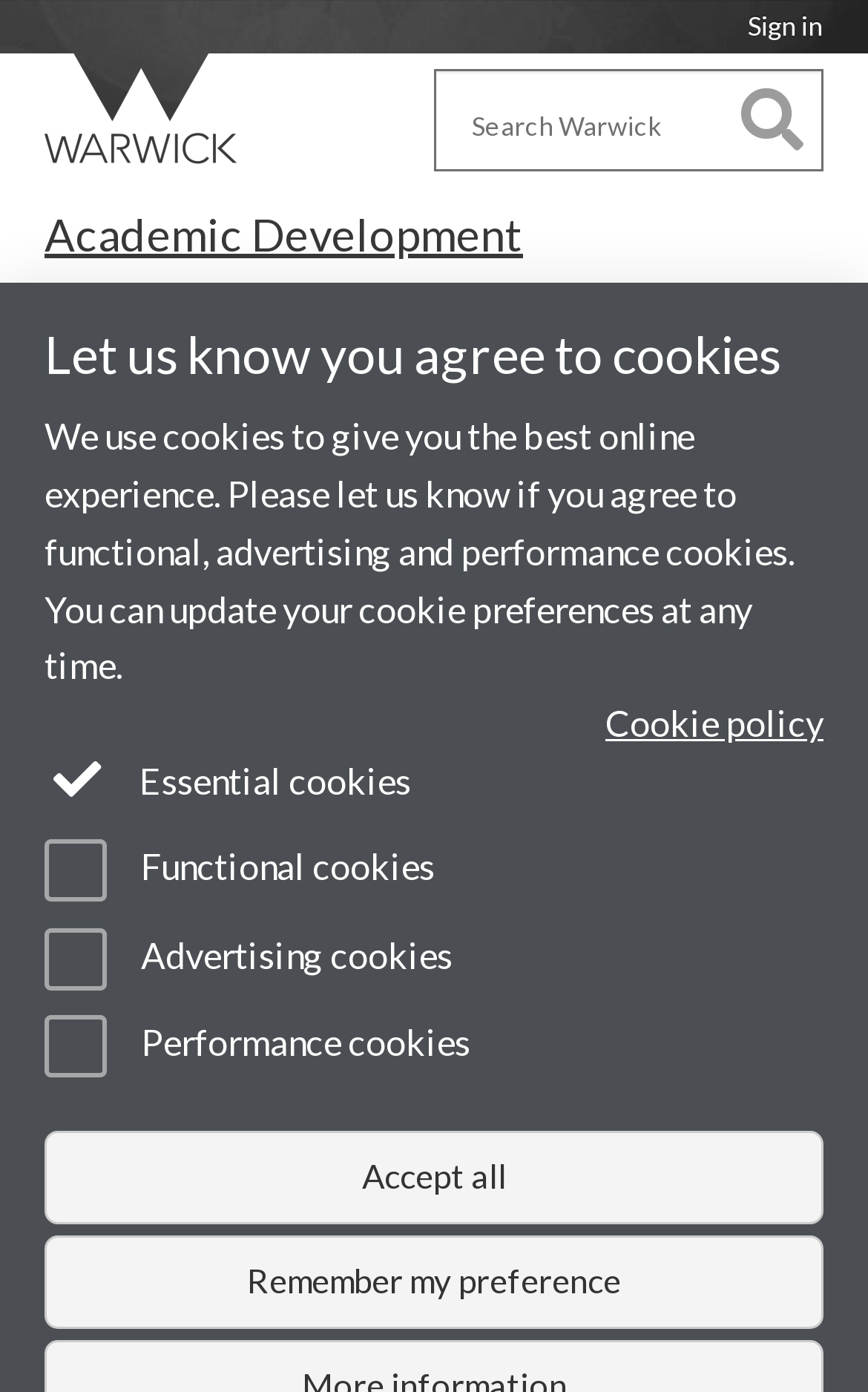Locate the bounding box coordinates of the clickable area needed to fulfill the instruction: "Find us on the interactive map".

[0.405, 0.629, 0.887, 0.656]